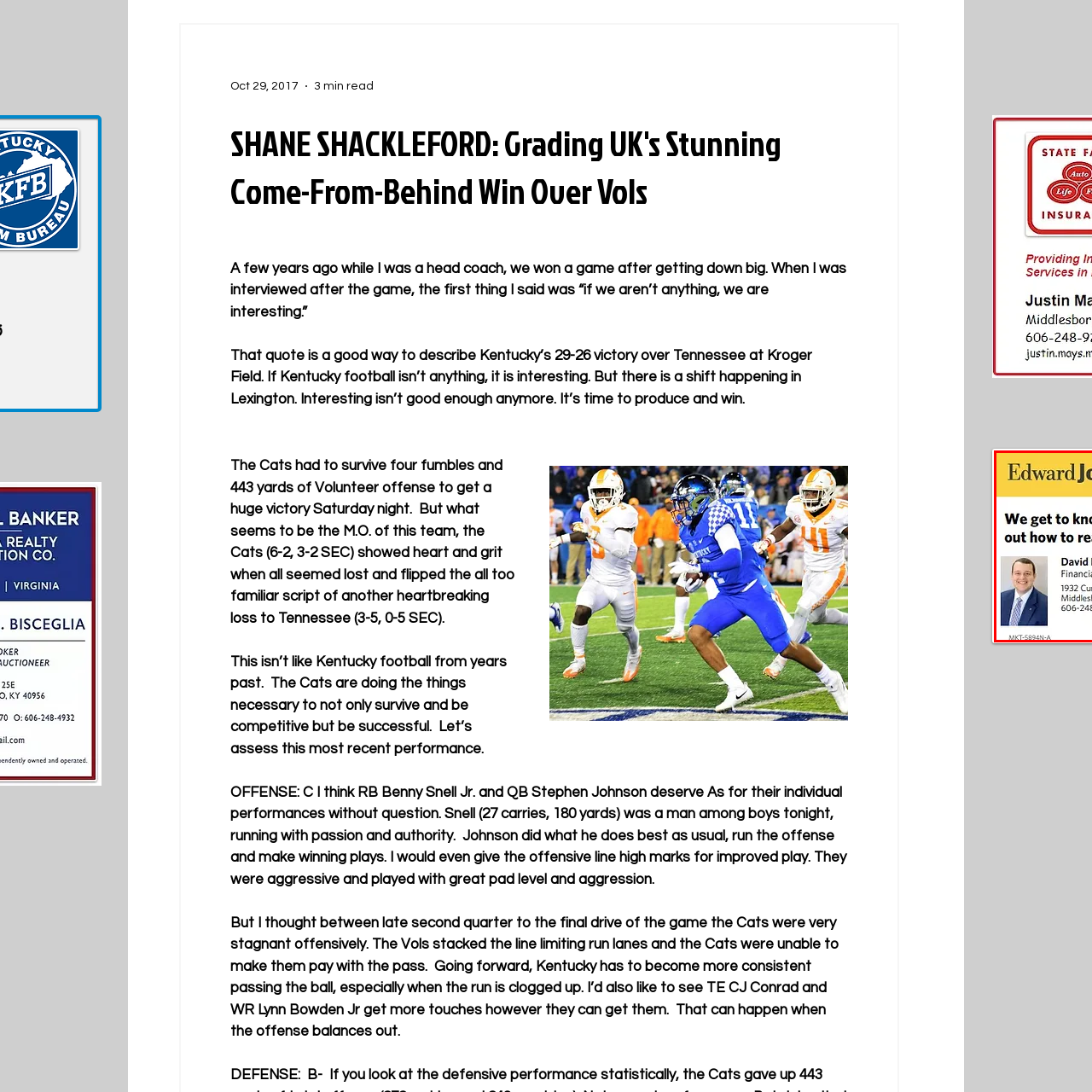Look closely at the part of the image inside the red bounding box, then respond in a word or phrase: What is the purpose of the image?

To connect clients with a trusted financial professional